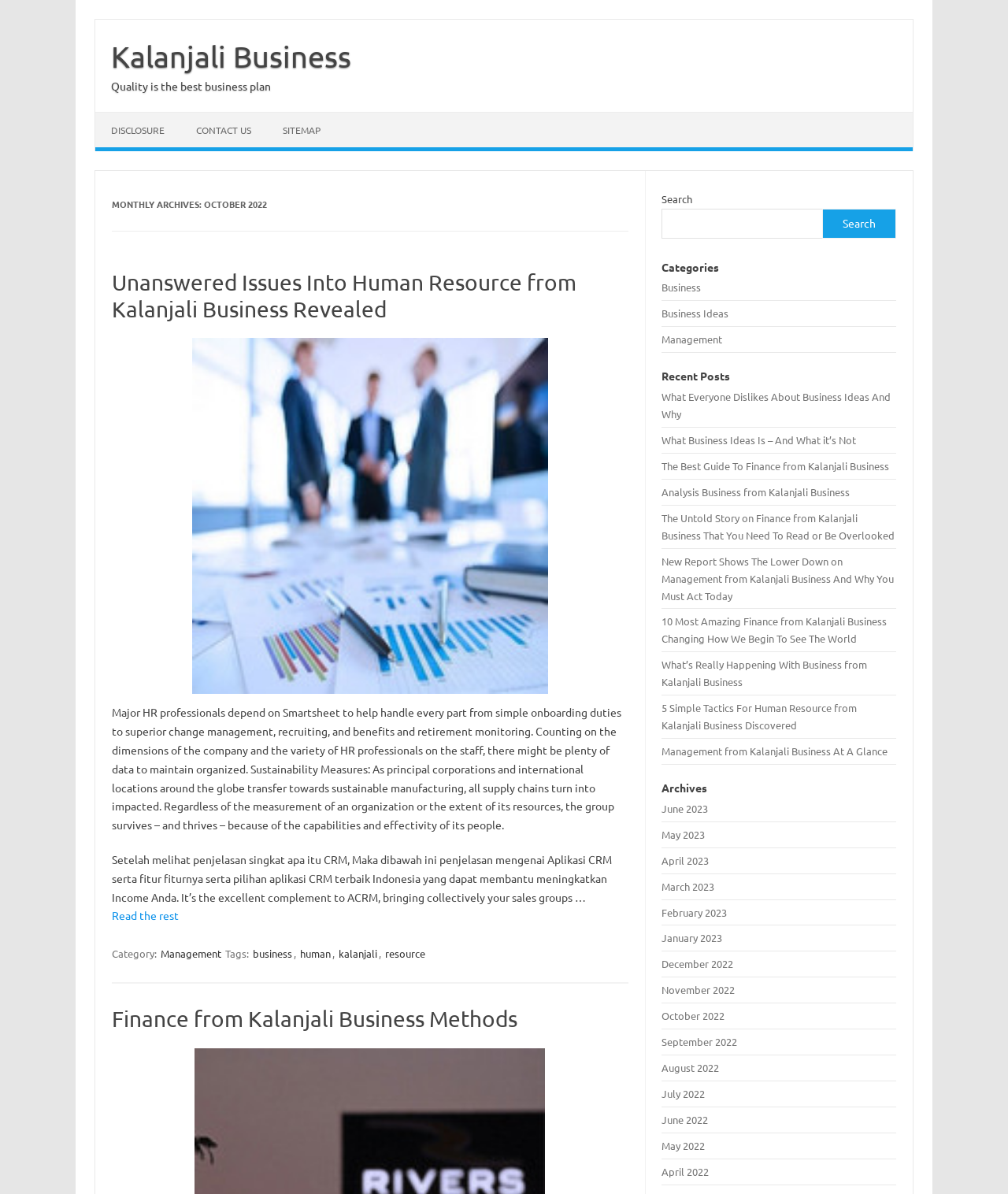Extract the primary header of the webpage and generate its text.

MONTHLY ARCHIVES: OCTOBER 2022